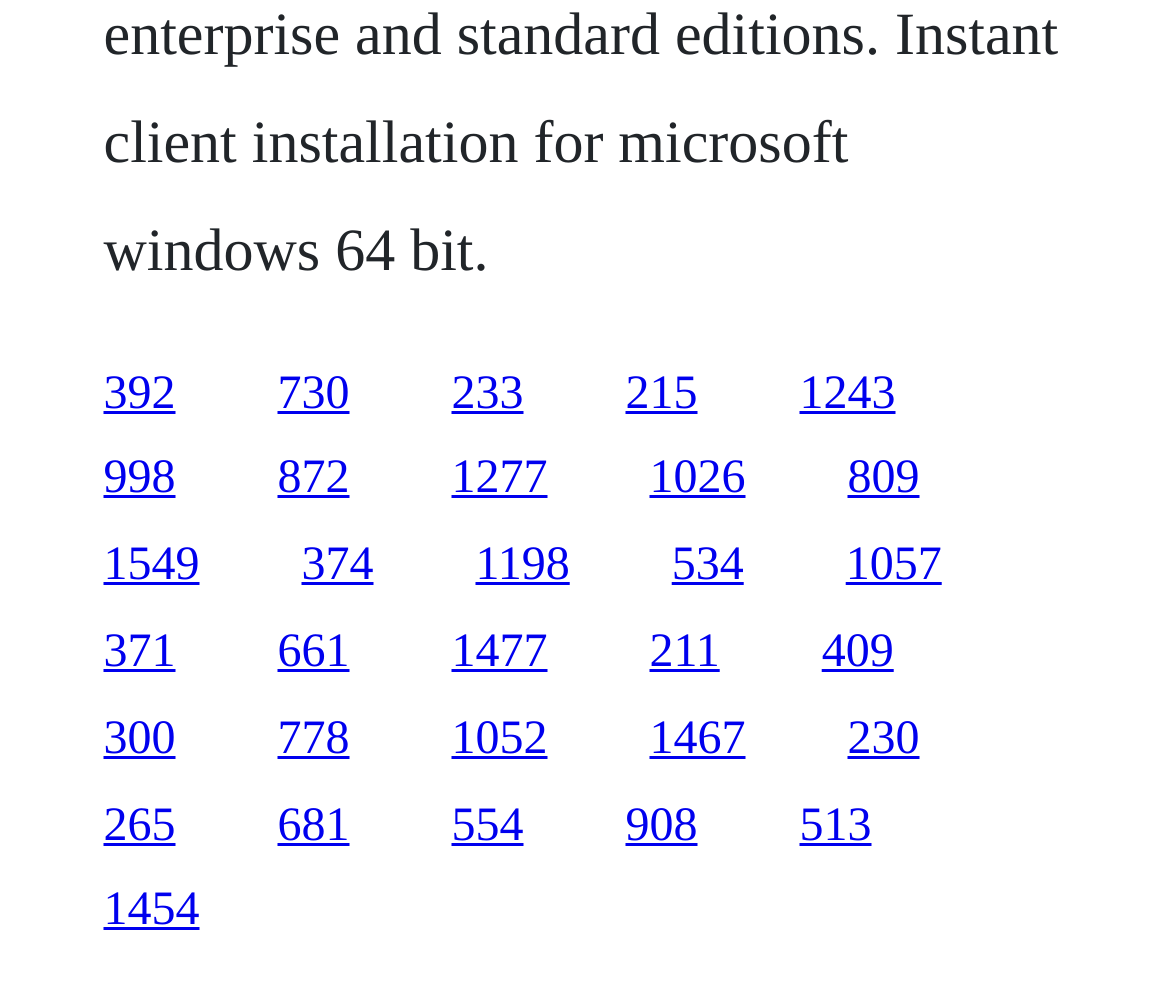Please identify the bounding box coordinates of the element I should click to complete this instruction: 'follow the eighth link'. The coordinates should be given as four float numbers between 0 and 1, like this: [left, top, right, bottom].

[0.724, 0.463, 0.786, 0.515]